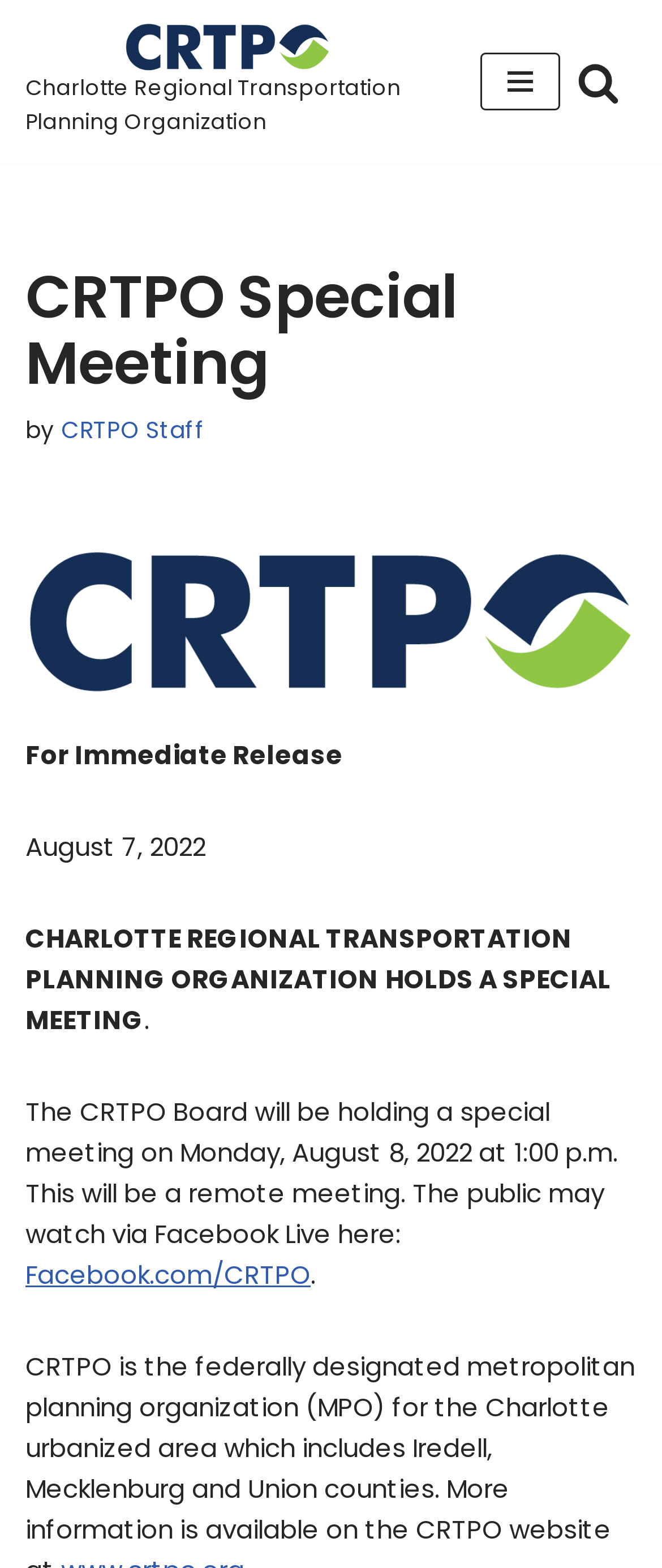Specify the bounding box coordinates (top-left x, top-left y, bottom-right x, bottom-right y) of the UI element in the screenshot that matches this description: National Park Service

None